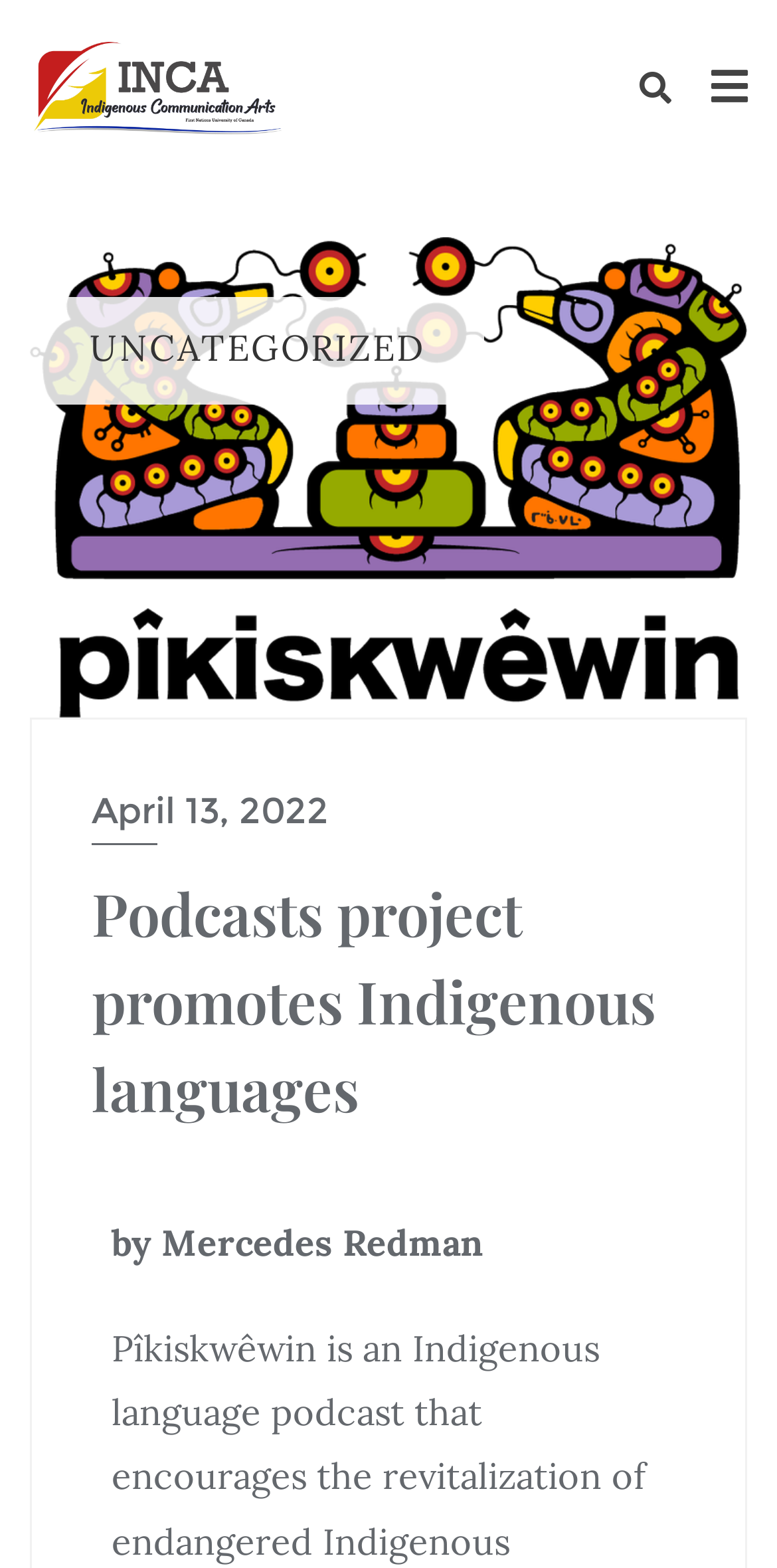Give a one-word or short-phrase answer to the following question: 
Is there a search function on the webpage?

Yes